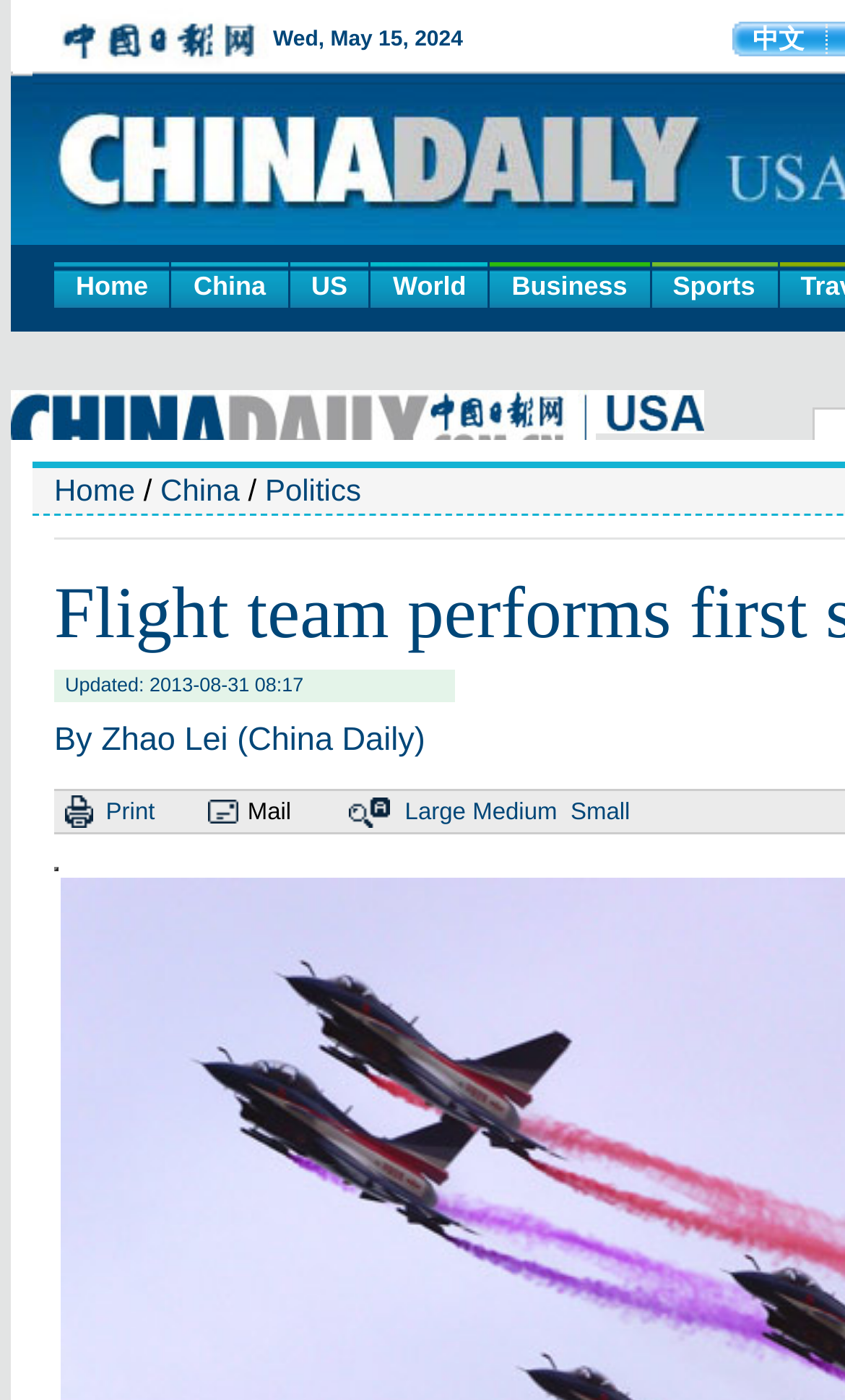How many main categories are there?
Refer to the image and provide a one-word or short phrase answer.

6